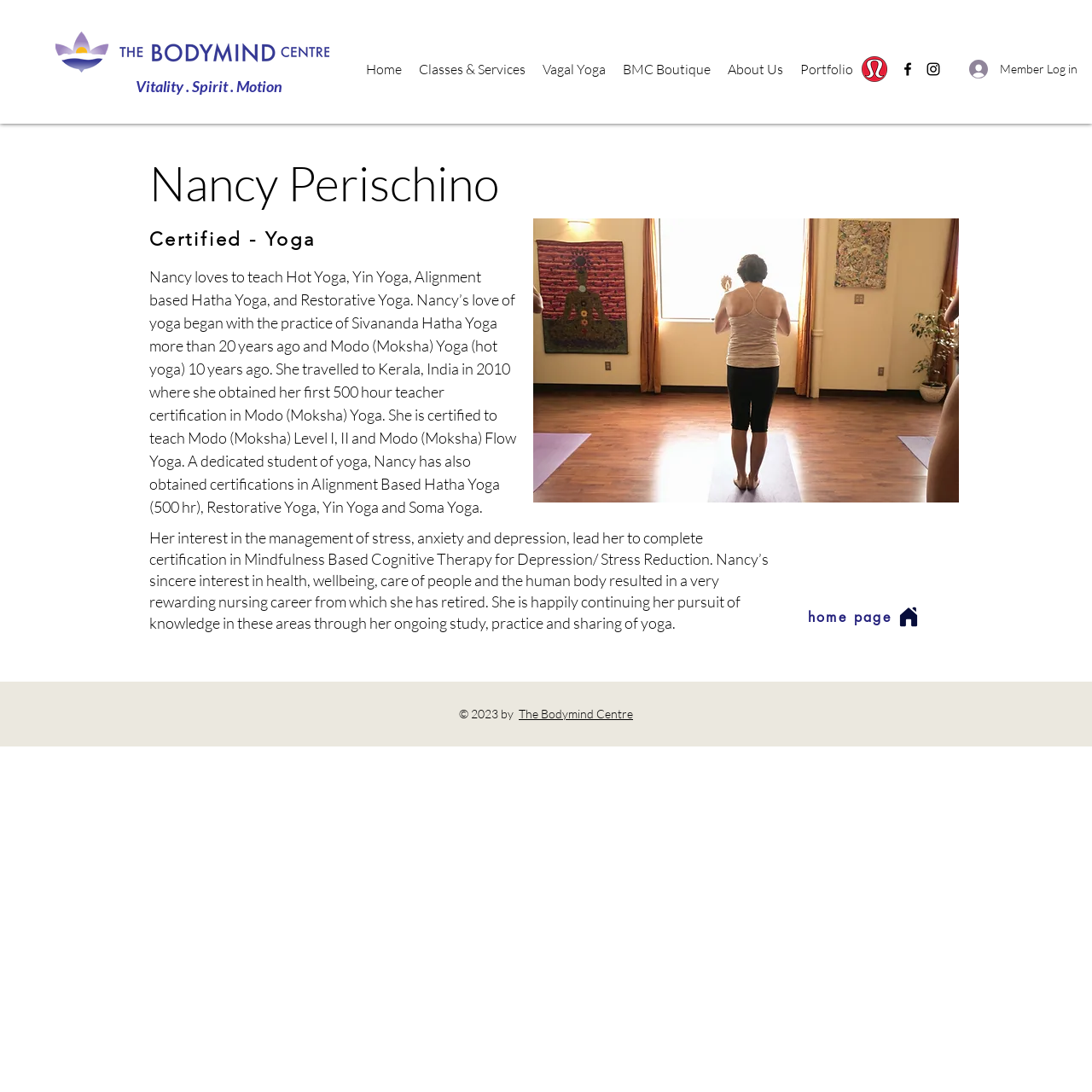What type of yoga does Nancy teach?
Use the screenshot to answer the question with a single word or phrase.

Hot Yoga, Yin Yoga, Alignment based Hatha Yoga, and Restorative Yoga